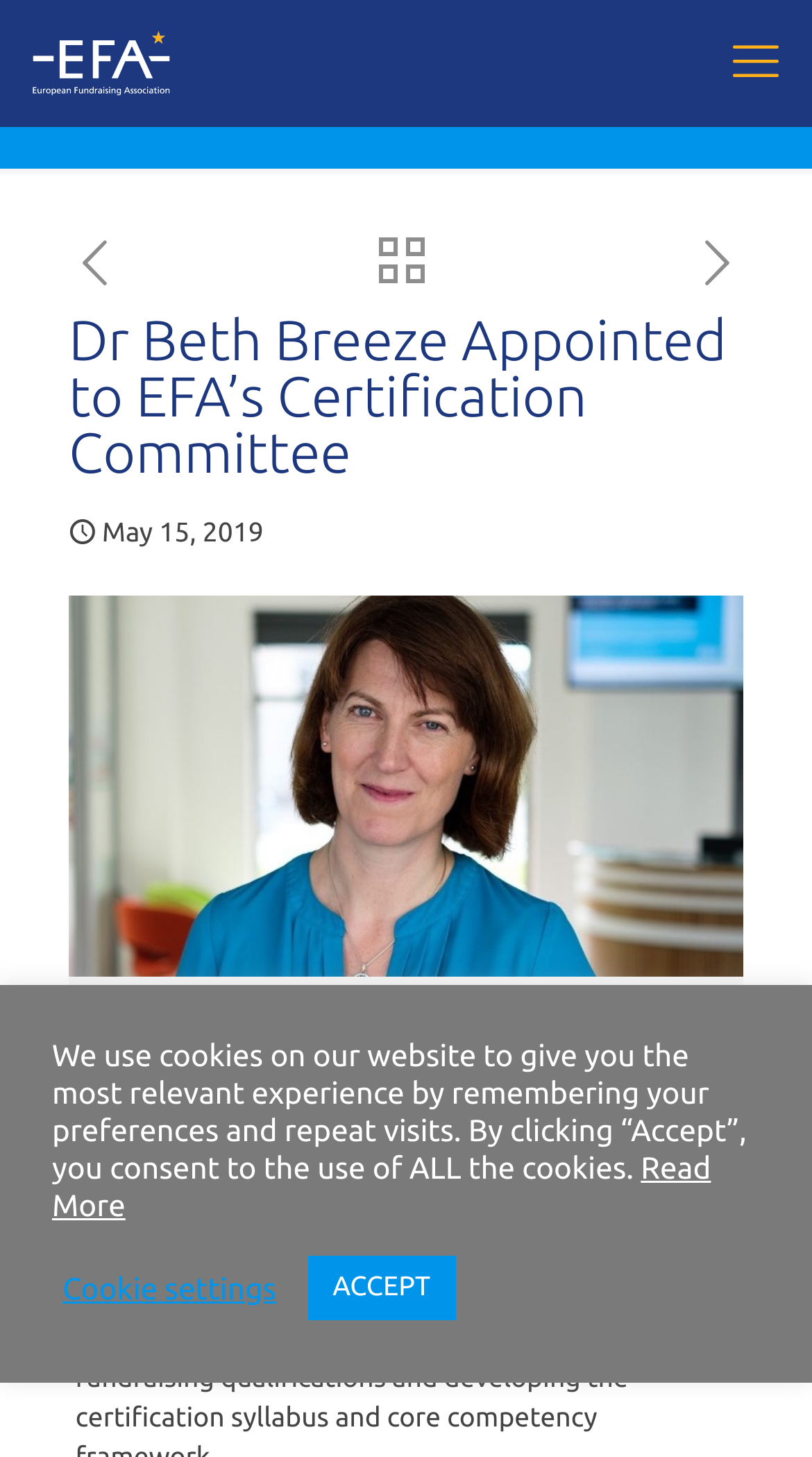Determine the bounding box coordinates for the element that should be clicked to follow this instruction: "go to the next post". The coordinates should be given as four float numbers between 0 and 1, in the format [left, top, right, bottom].

[0.851, 0.159, 0.915, 0.202]